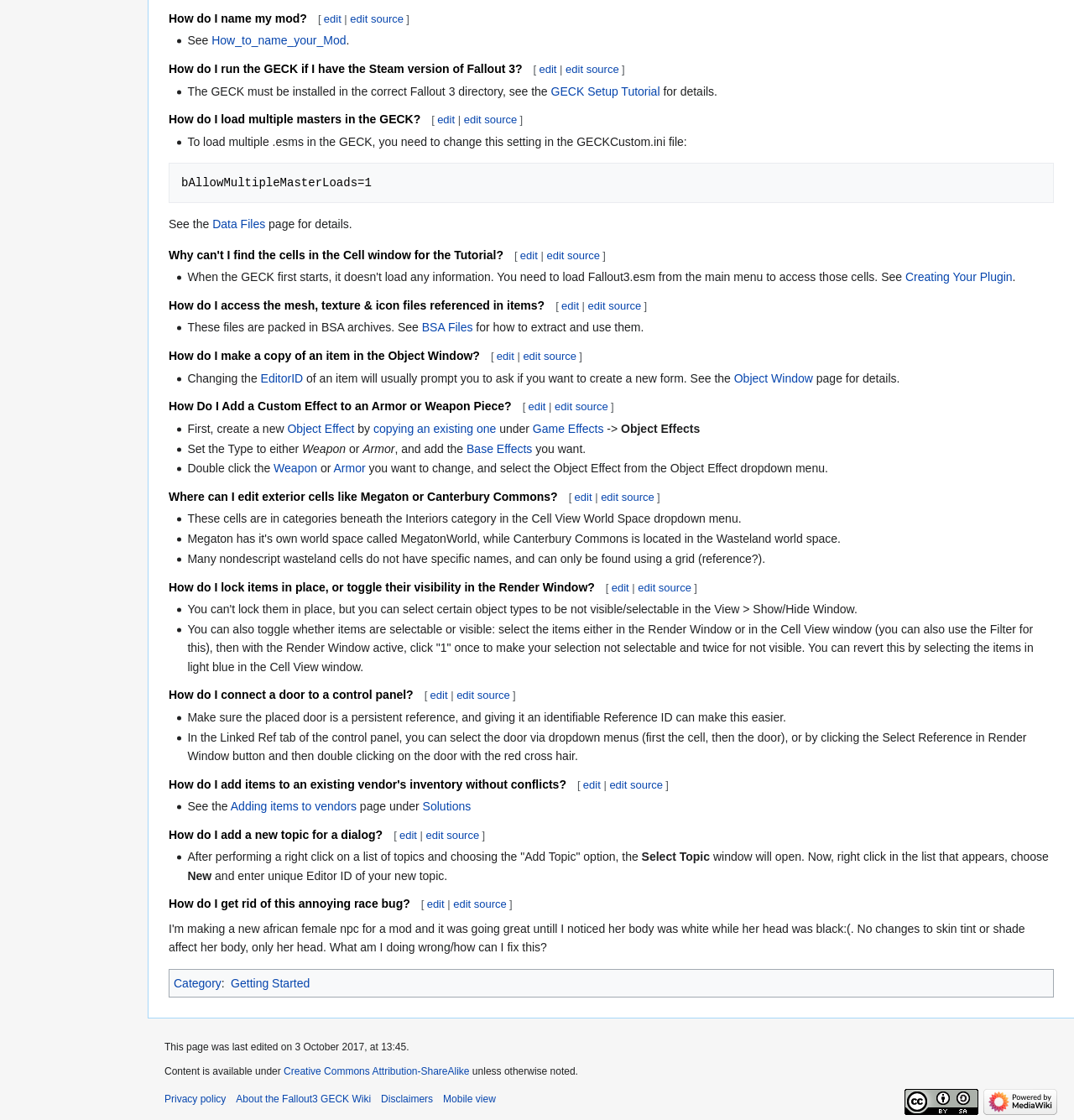Can you give a comprehensive explanation to the question given the content of the image?
What is required to load multiple masters in the GECK?

According to the webpage, to load multiple .esms in the GECK, you need to change the setting in the GECKCustom.ini file to 'bAllowMultipleMasterLoads=1', as mentioned in the third heading.